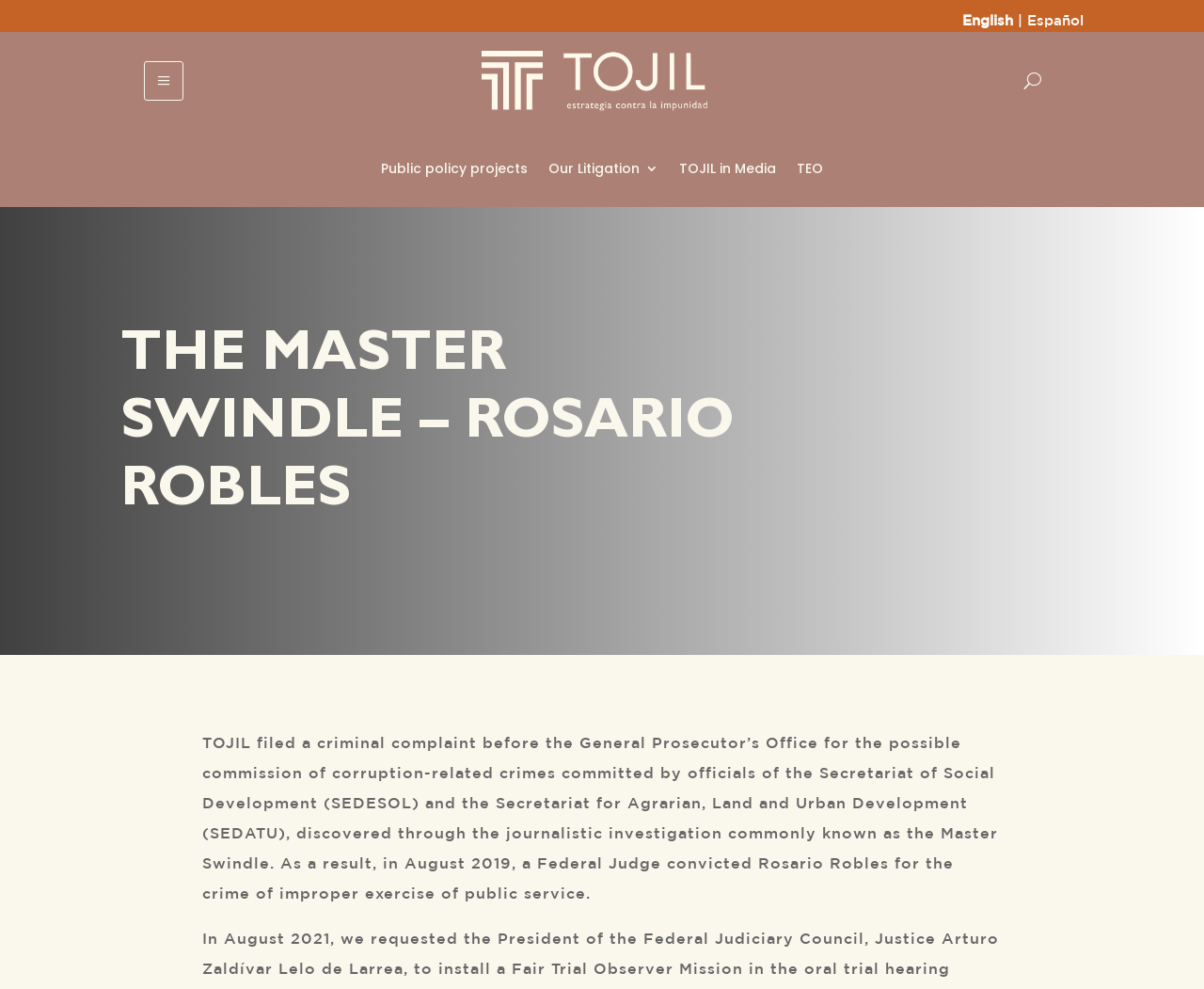What is the name of the person involved in the Master Swindle?
Please provide a comprehensive and detailed answer to the question.

The heading element 'THE MASTER SWINDLE – ROSARIO ROBLES' and the static text element 'Rosario Robles for the crime of improper exercise of public service' suggest that Rosario Robles is the person involved in the Master Swindle.